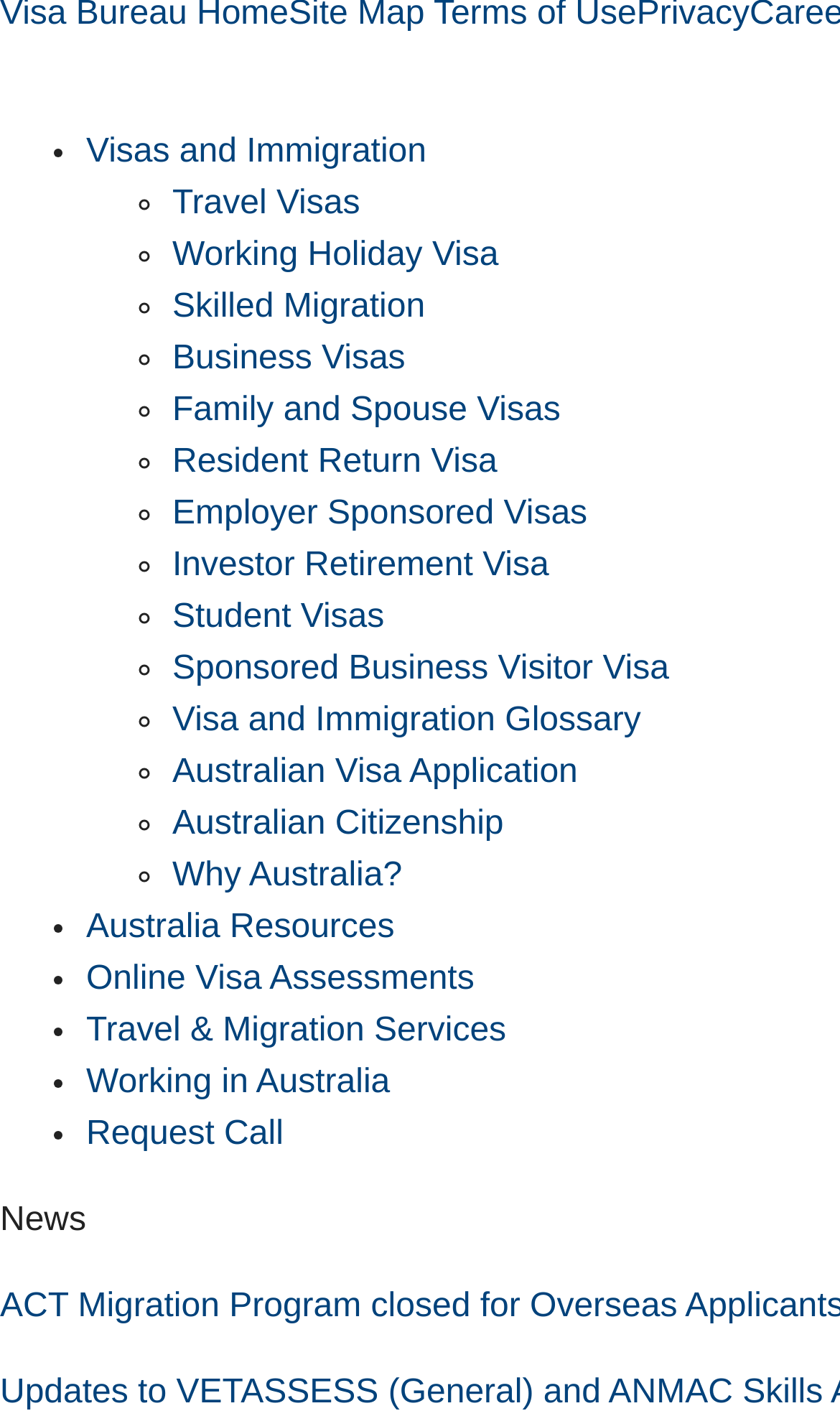Locate the bounding box coordinates of the UI element described by: "Investor Retirement Visa". Provide the coordinates as four float numbers between 0 and 1, formatted as [left, top, right, bottom].

[0.205, 0.386, 0.654, 0.412]